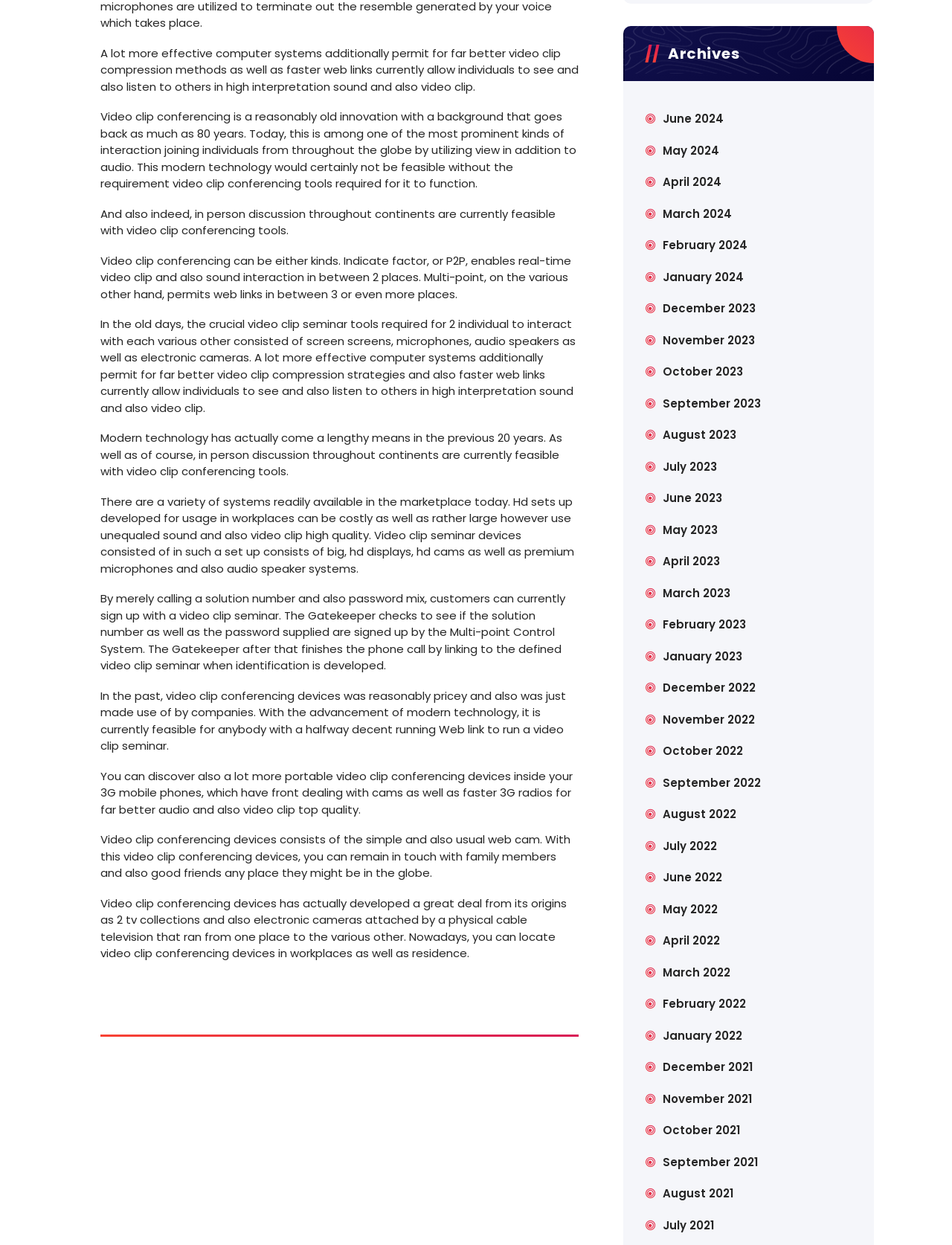Could you find the bounding box coordinates of the clickable area to complete this instruction: "Click on 'June 2024'"?

[0.696, 0.089, 0.76, 0.102]